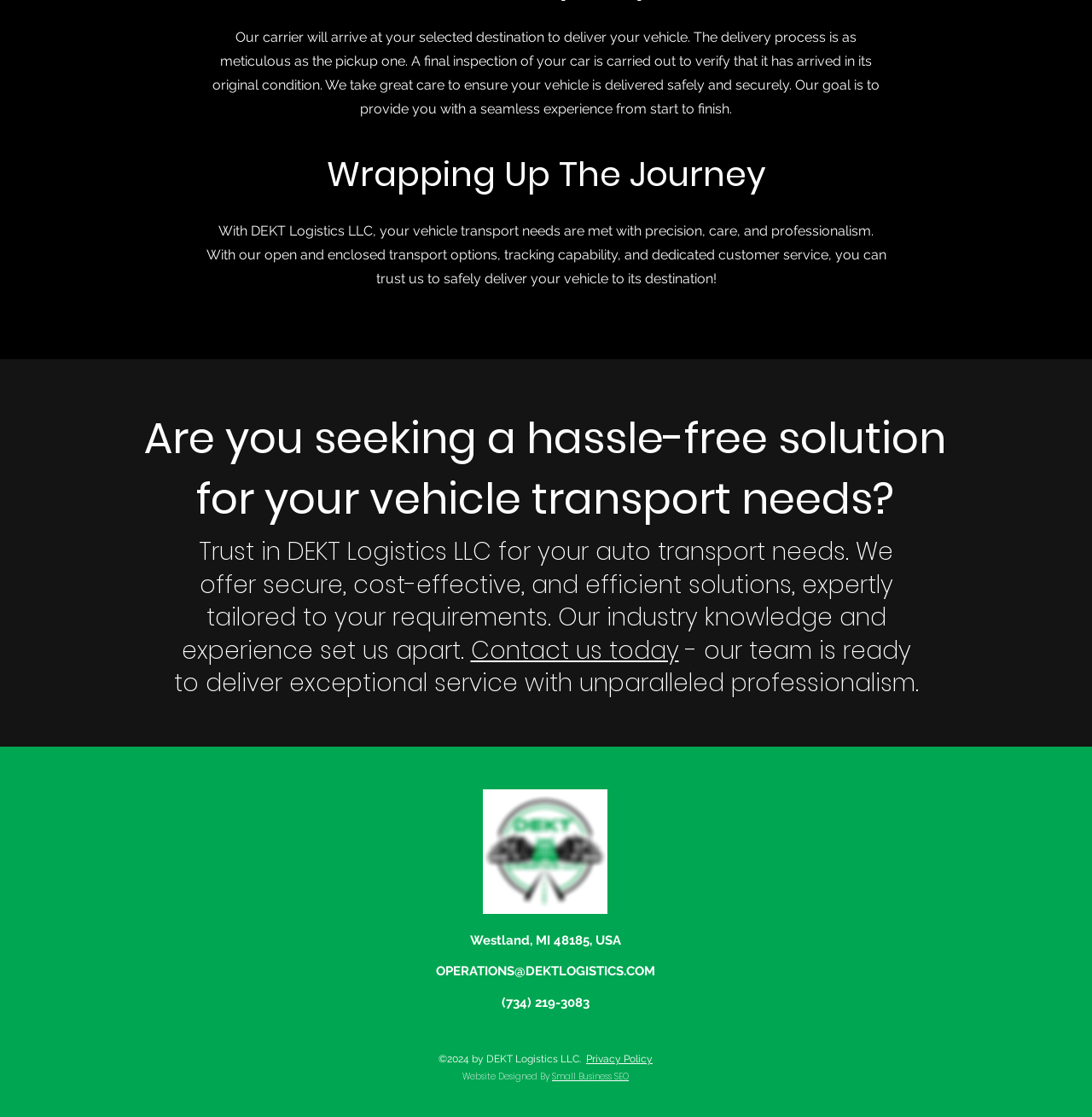Please study the image and answer the question comprehensively:
What is the company's contact email?

The company's contact email is OPERATIONS@DEKTLOGISTICS.COM, which is mentioned in the link element with ID 89.